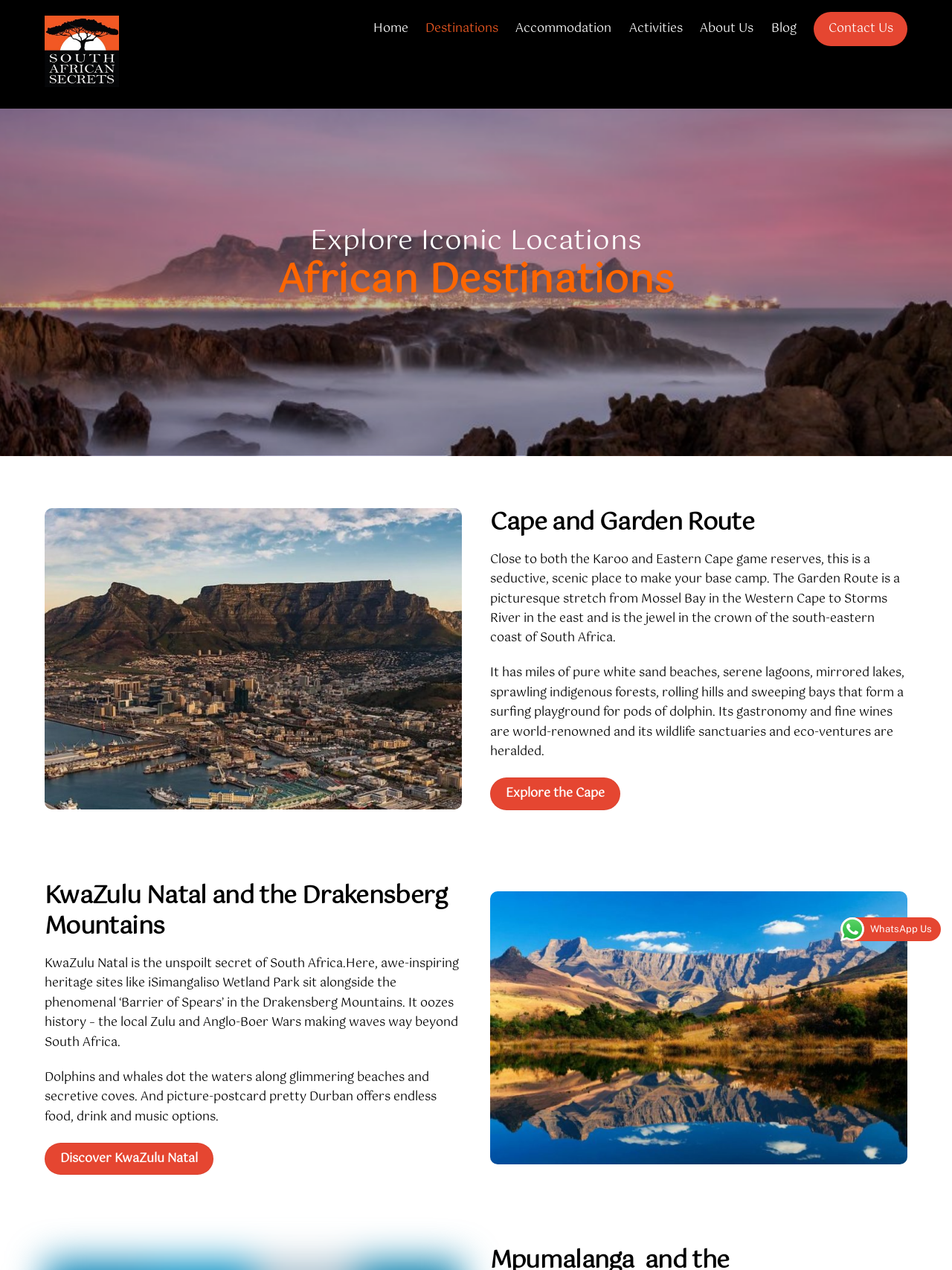Please identify the bounding box coordinates of the element's region that should be clicked to execute the following instruction: "Contact Us". The bounding box coordinates must be four float numbers between 0 and 1, i.e., [left, top, right, bottom].

[0.855, 0.009, 0.953, 0.036]